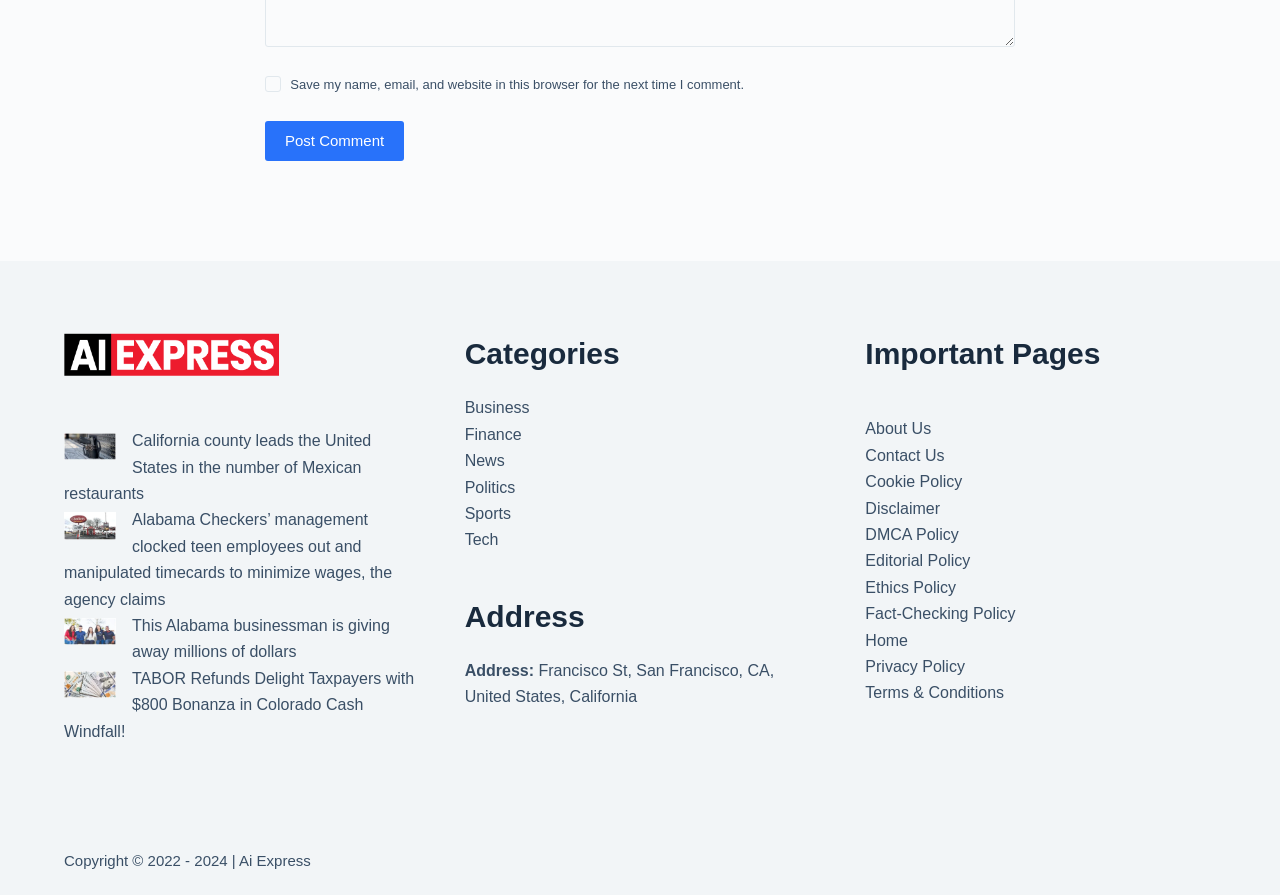What is the address of the website?
Your answer should be a single word or phrase derived from the screenshot.

Francisco St, San Francisco, CA, United States, California